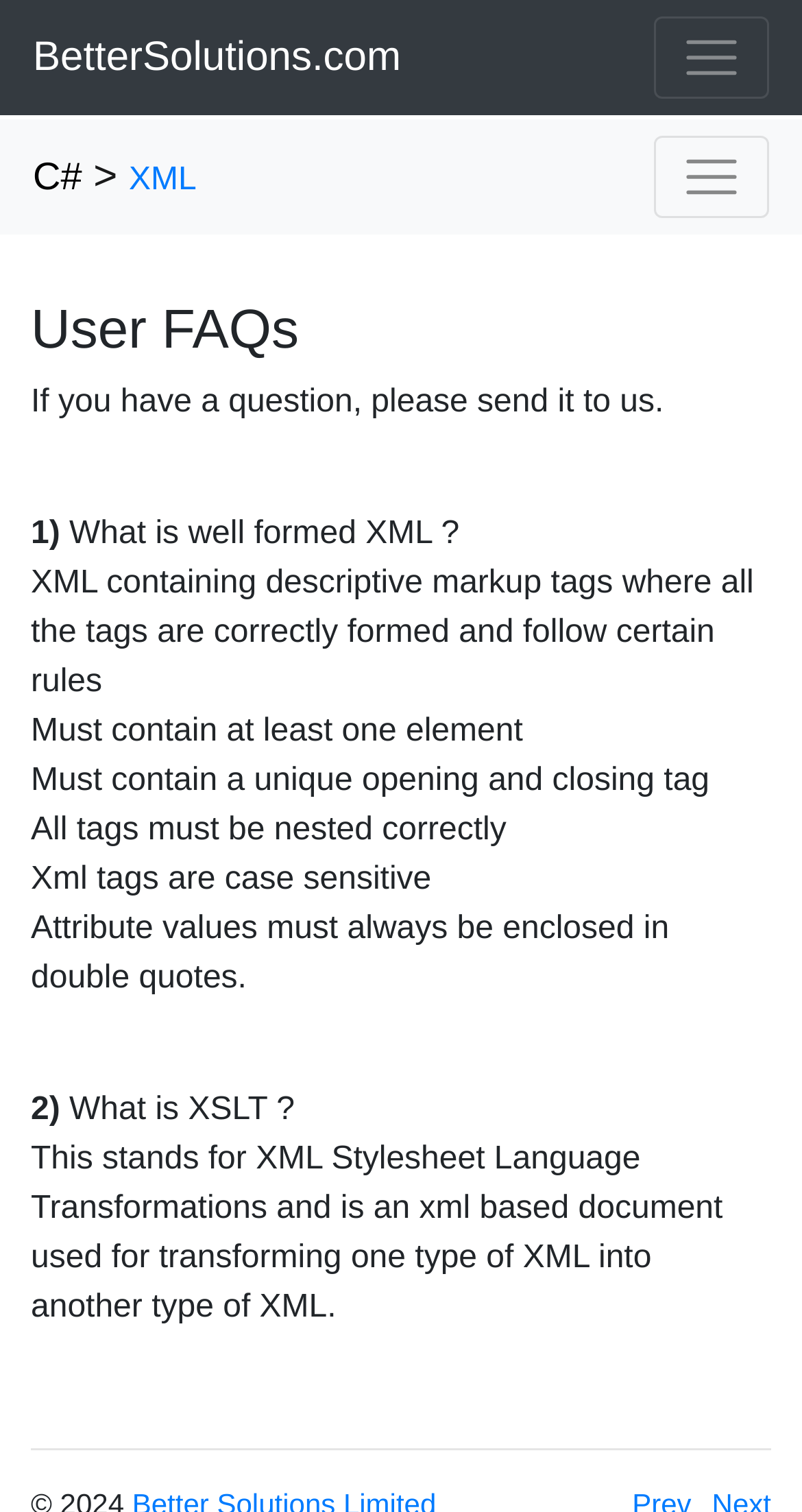What is the definition of well-formed XML?
Please respond to the question with a detailed and thorough explanation.

According to the webpage, well-formed XML is defined as XML containing descriptive markup tags where all the tags are correctly formed and follow certain rules, including having at least one element, a unique opening and closing tag, correct nesting, and case sensitivity.